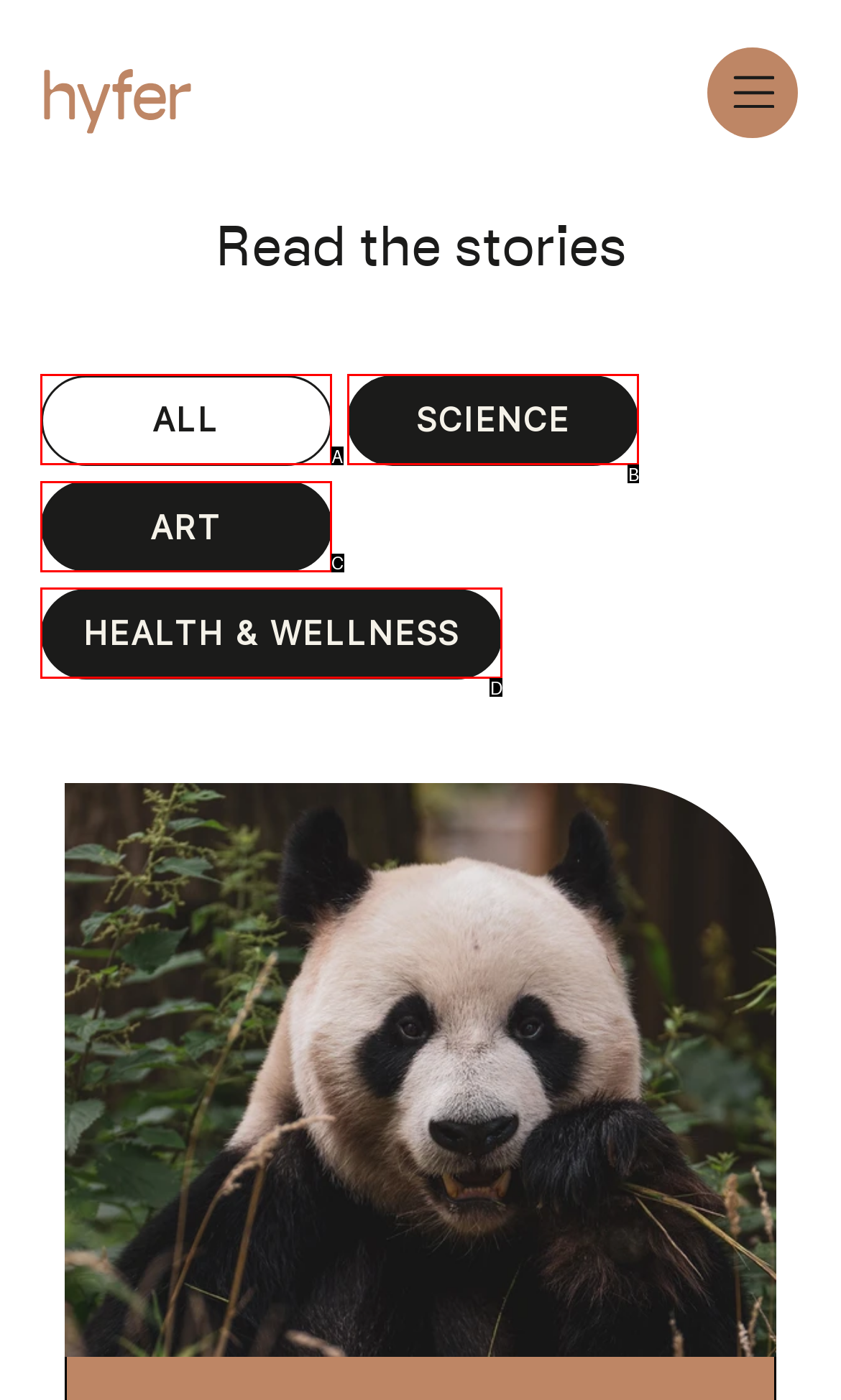From the options presented, which lettered element matches this description: Health & Wellness
Reply solely with the letter of the matching option.

D